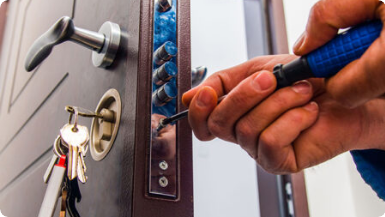Elaborate on the elements present in the image.

The image captures a close-up of a locksmith in action as they work on a door lock. The focused hand holds a screwdriver, intricately manipulating the lock mechanism, indicating a repair or maintenance task. Visible in the background is a sleek door adorned with modern hardware, showcasing a polished metal handle and a keyhole. A set of keys hangs from a keyring, suggesting a practical, everyday setting. This scene embodies the essence of home security and the essential services provided by locksmiths, emphasizing the importance of ensuring safe and secure entry points in residences.